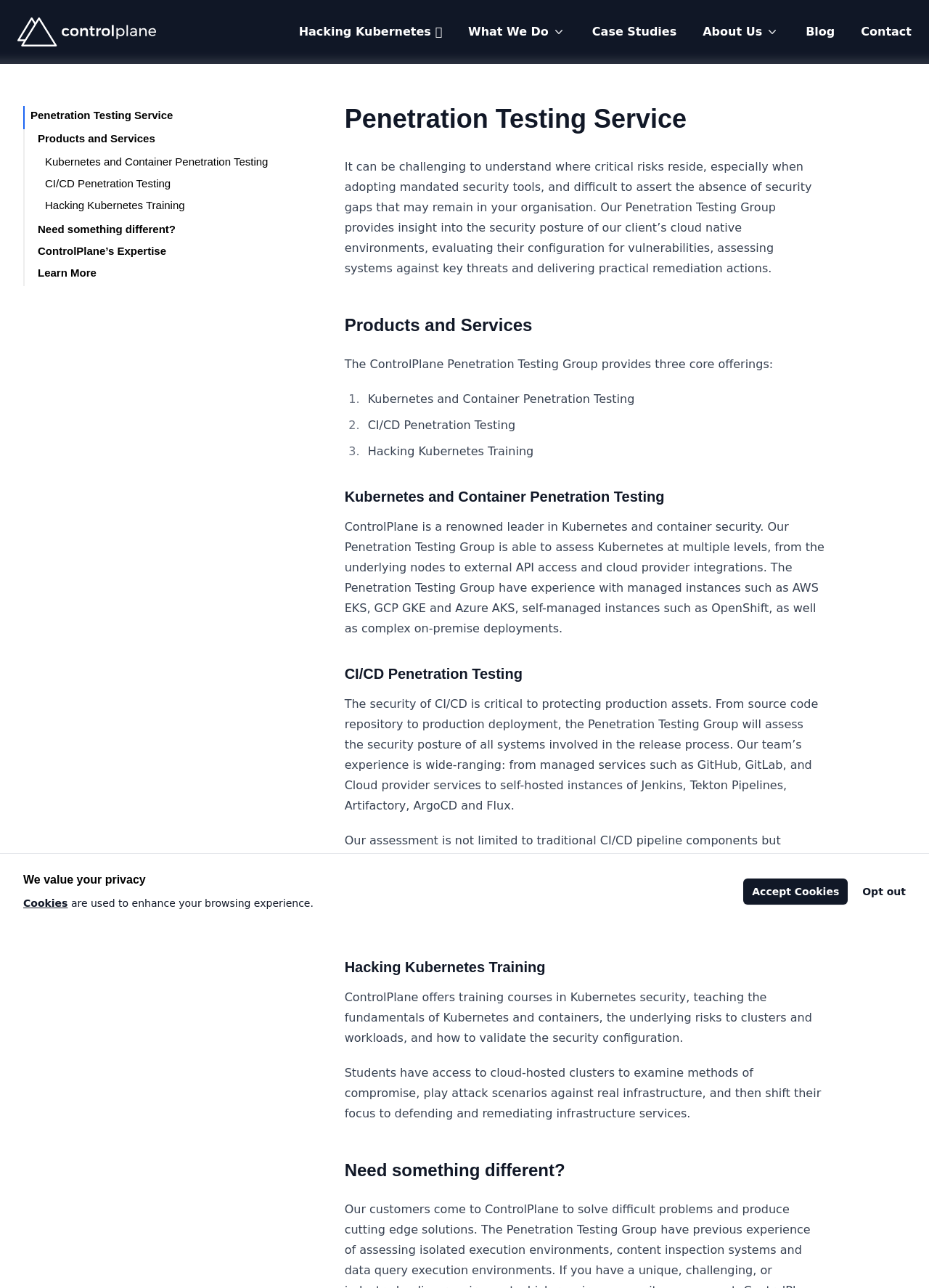Locate the bounding box of the UI element based on this description: "What We Do". Provide four float numbers between 0 and 1 as [left, top, right, bottom].

[0.504, 0.018, 0.609, 0.032]